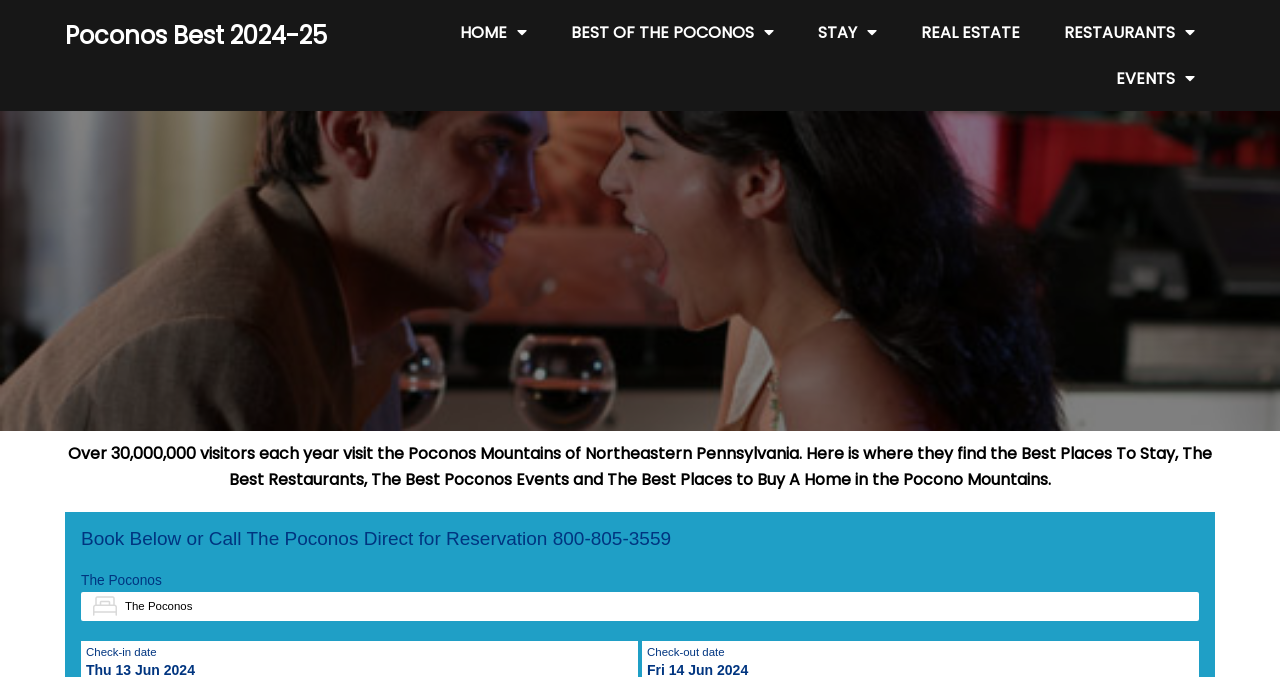What are the two dates required for booking?
Refer to the image and provide a one-word or short phrase answer.

Check-in and Check-out dates